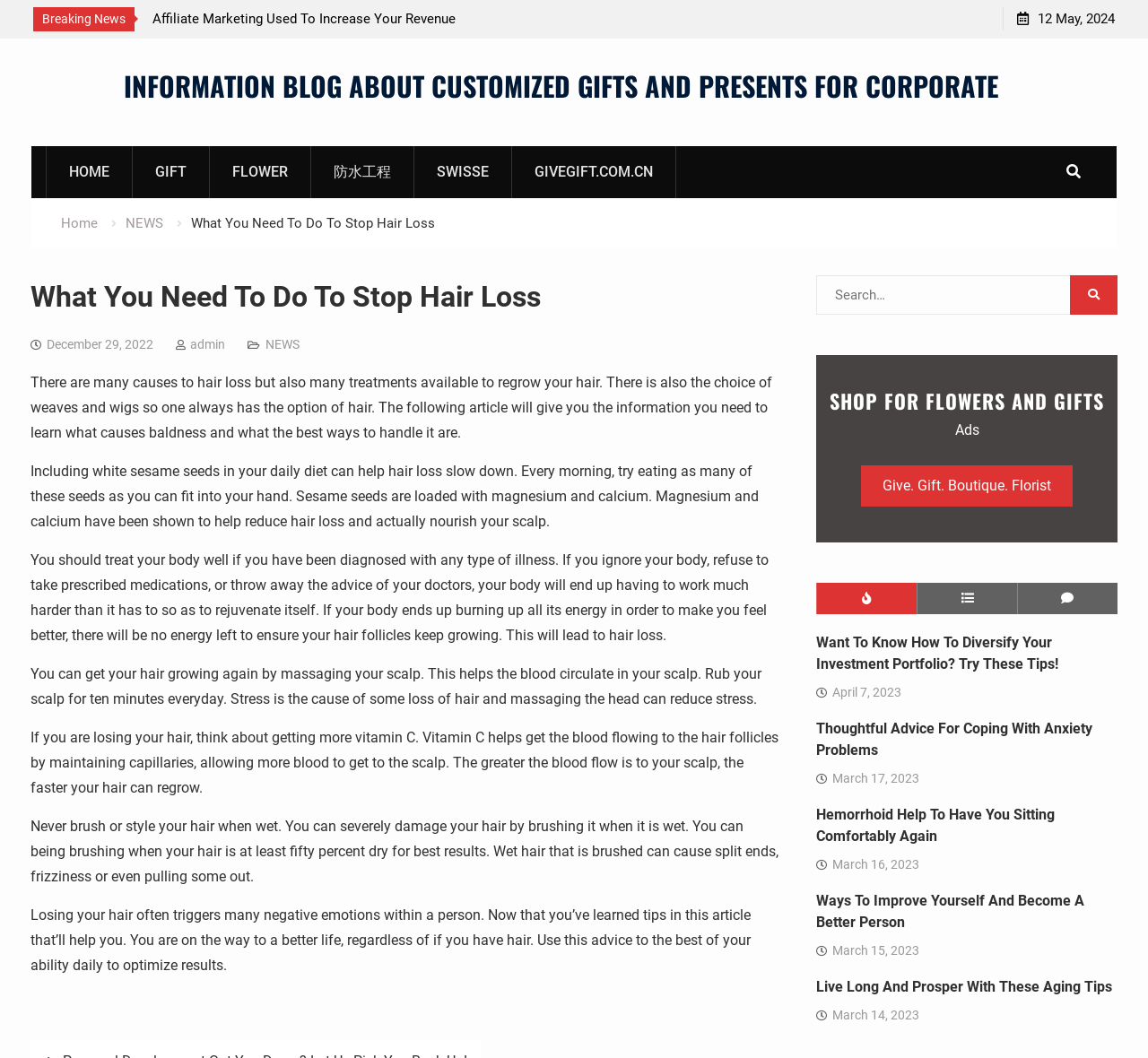Please locate the bounding box coordinates of the element that should be clicked to complete the given instruction: "Click on the 'GIVEGIFT.COM.CN' link".

[0.446, 0.138, 0.589, 0.187]